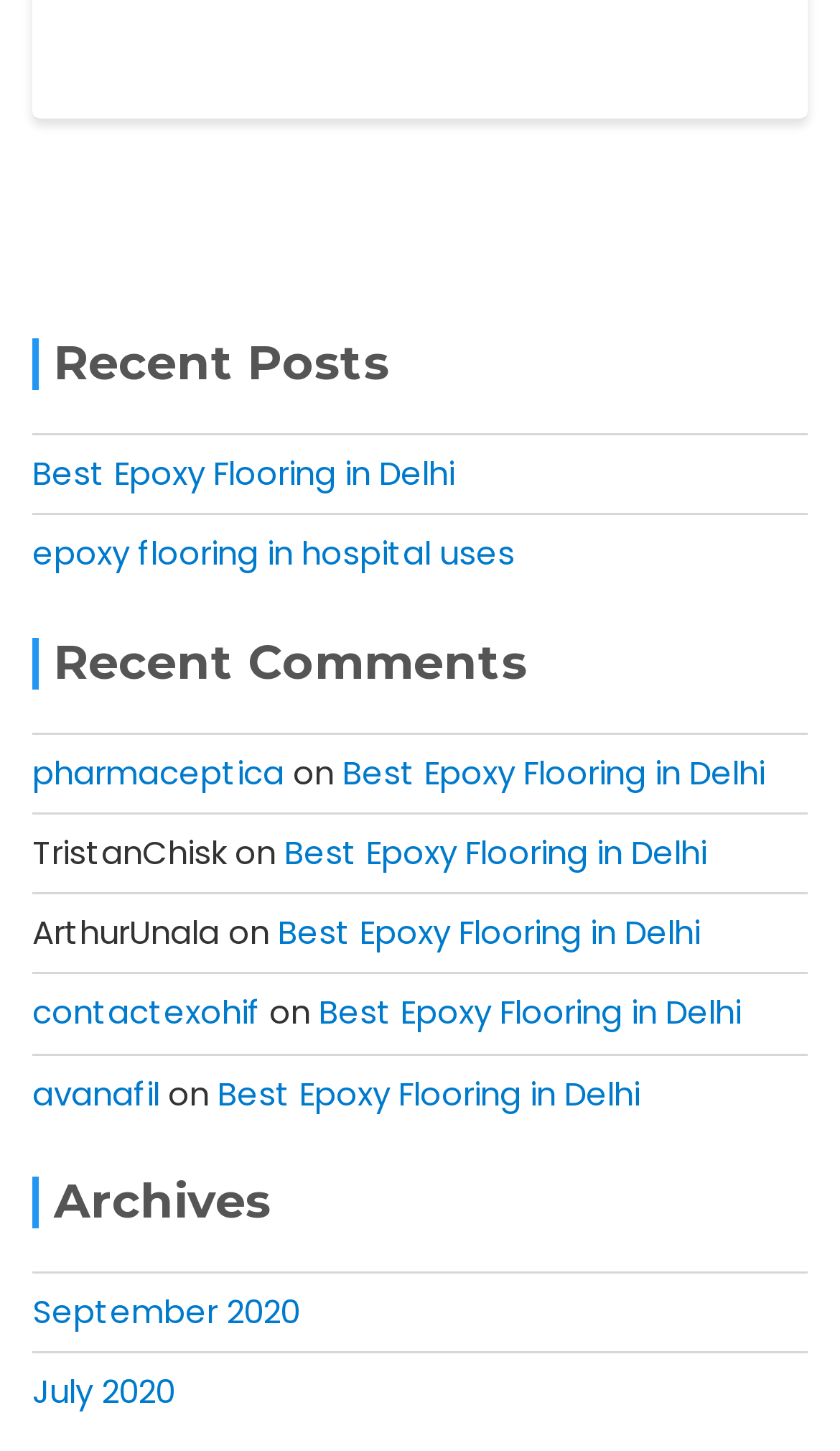What is the text next to the link 'pharmaceptica'?
Please answer the question with as much detail and depth as you can.

The text next to the link 'pharmaceptica' can be found by looking at the adjacent StaticText element, which has the text 'on'.